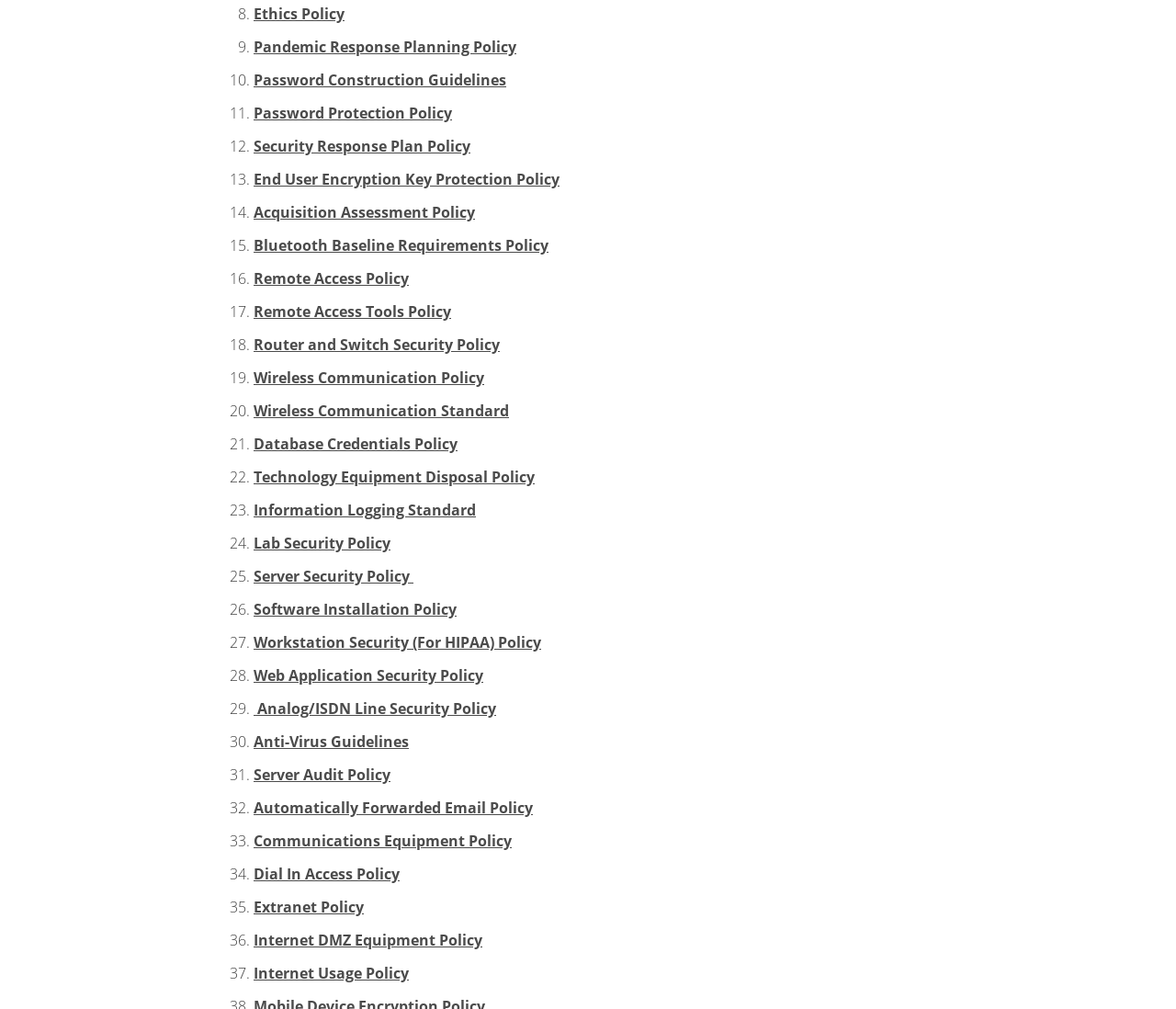Specify the bounding box coordinates of the element's area that should be clicked to execute the given instruction: "View Ethics Policy". The coordinates should be four float numbers between 0 and 1, i.e., [left, top, right, bottom].

[0.216, 0.004, 0.293, 0.024]